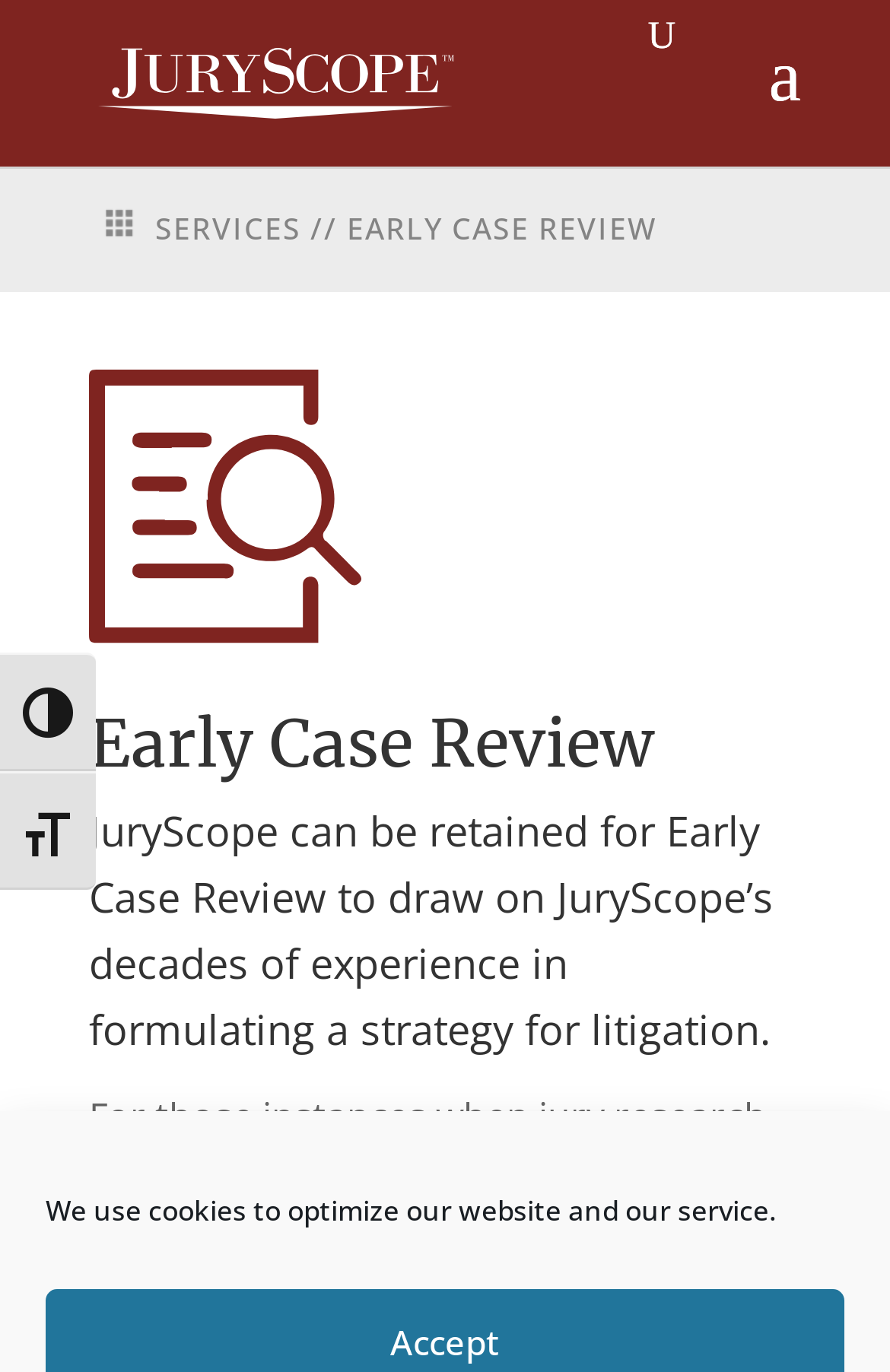Give the bounding box coordinates for the element described by: "alt="JuryScope"".

[0.11, 0.041, 0.51, 0.075]